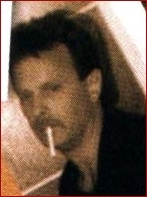Describe every aspect of the image in detail.

The image features a portrait of Carl Wyant, a friend and writer, captured in a moment that reflects his character. He is seen with a cigarette in his mouth, giving a glimpse into a relaxed yet contemplative state. This photograph is part of a tribute that recognizes his literary contributions, particularly a manuscript titled "Rumours From The Pit," which he was working on before his passing in 2001. The accompanying text highlights Wyant’s struggles and dedication, underscoring the profound impact he had on those around him and his unfinished literary legacy.